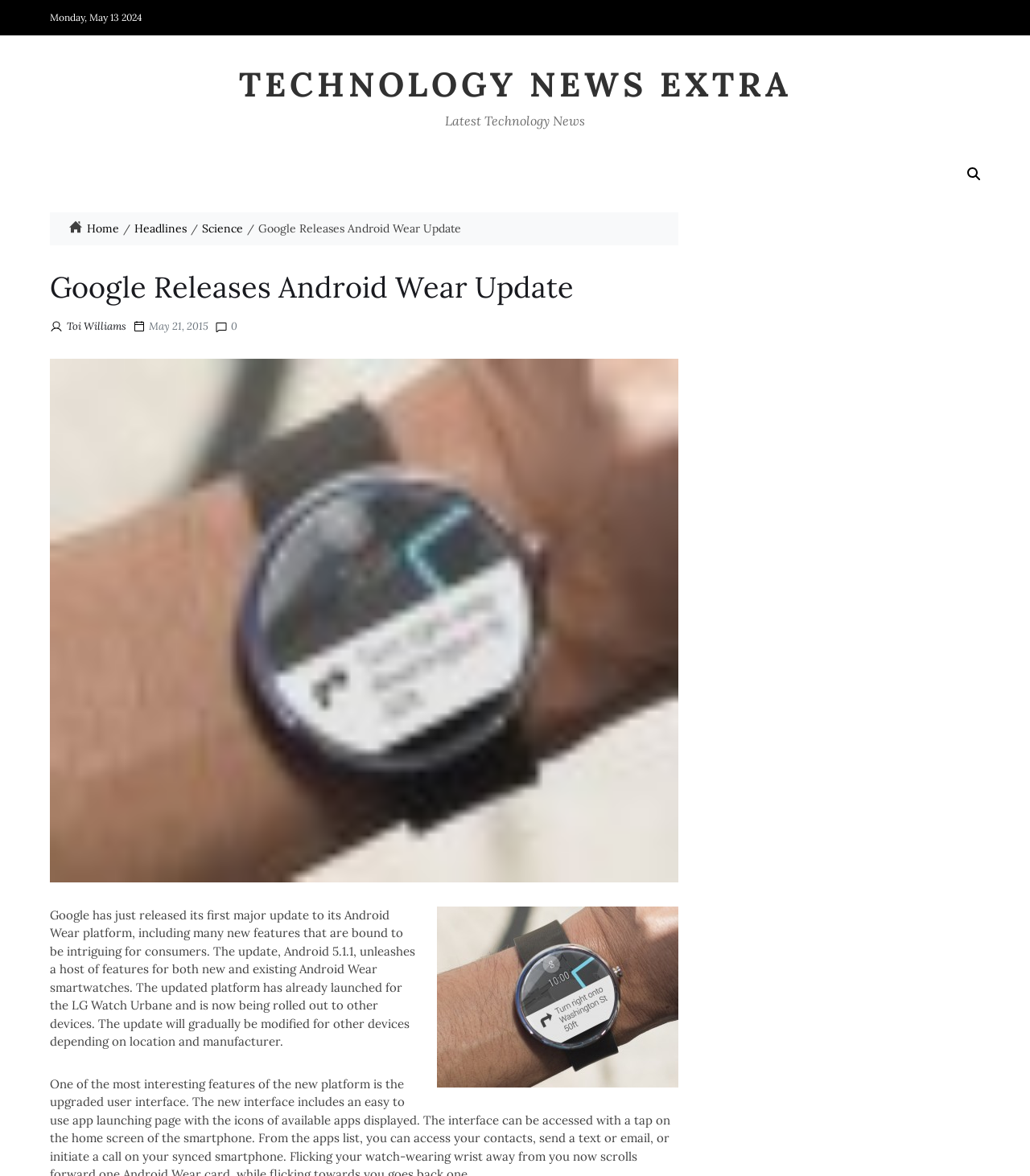Examine the image carefully and respond to the question with a detailed answer: 
What is the name of the smartwatch mentioned in the article?

I found the name of the smartwatch by reading the static text element that mentions the LG Watch Urbane as one of the devices that has already received the Android Wear update.